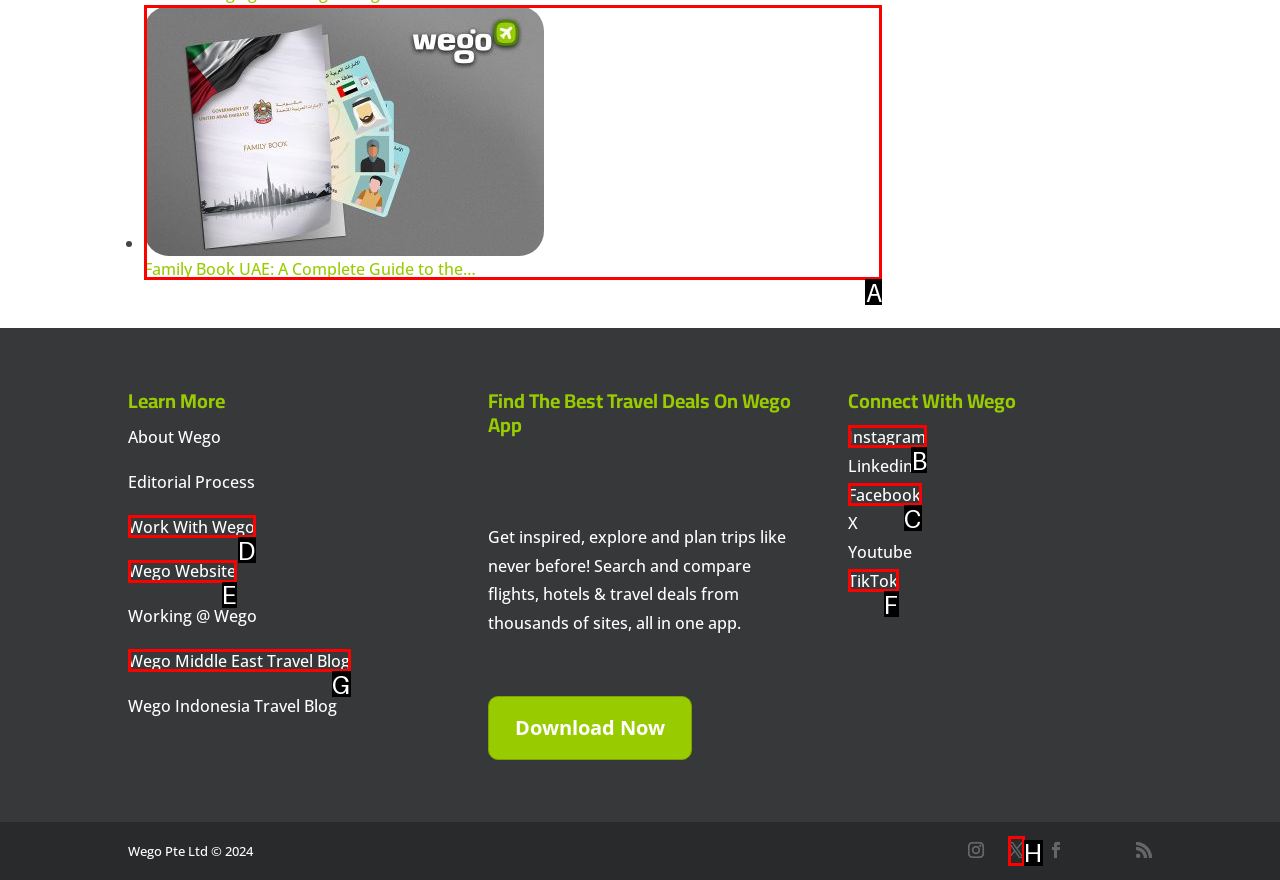Tell me which one HTML element I should click to complete the following task: Follow Wego on Instagram Answer with the option's letter from the given choices directly.

B